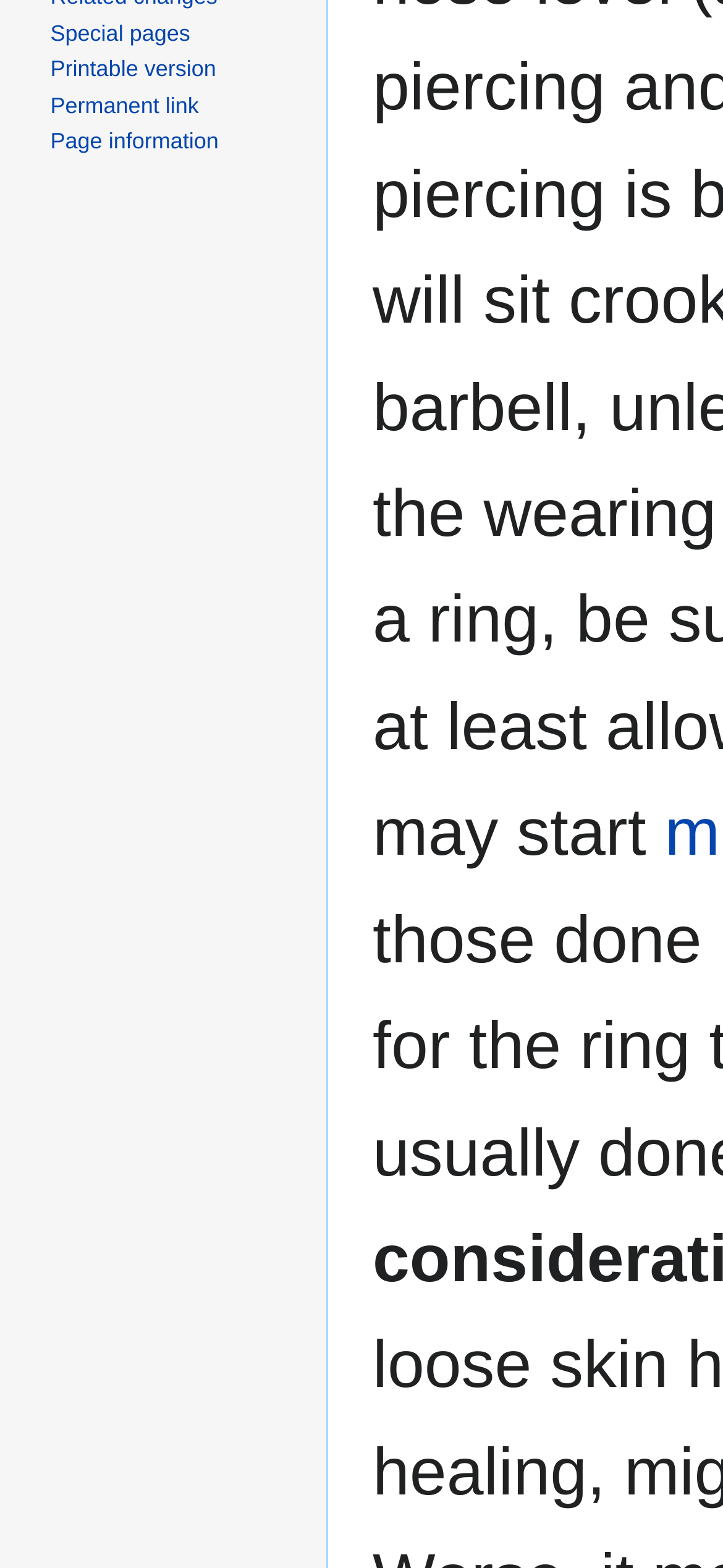Find the bounding box of the element with the following description: "Special pages". The coordinates must be four float numbers between 0 and 1, formatted as [left, top, right, bottom].

[0.07, 0.013, 0.263, 0.029]